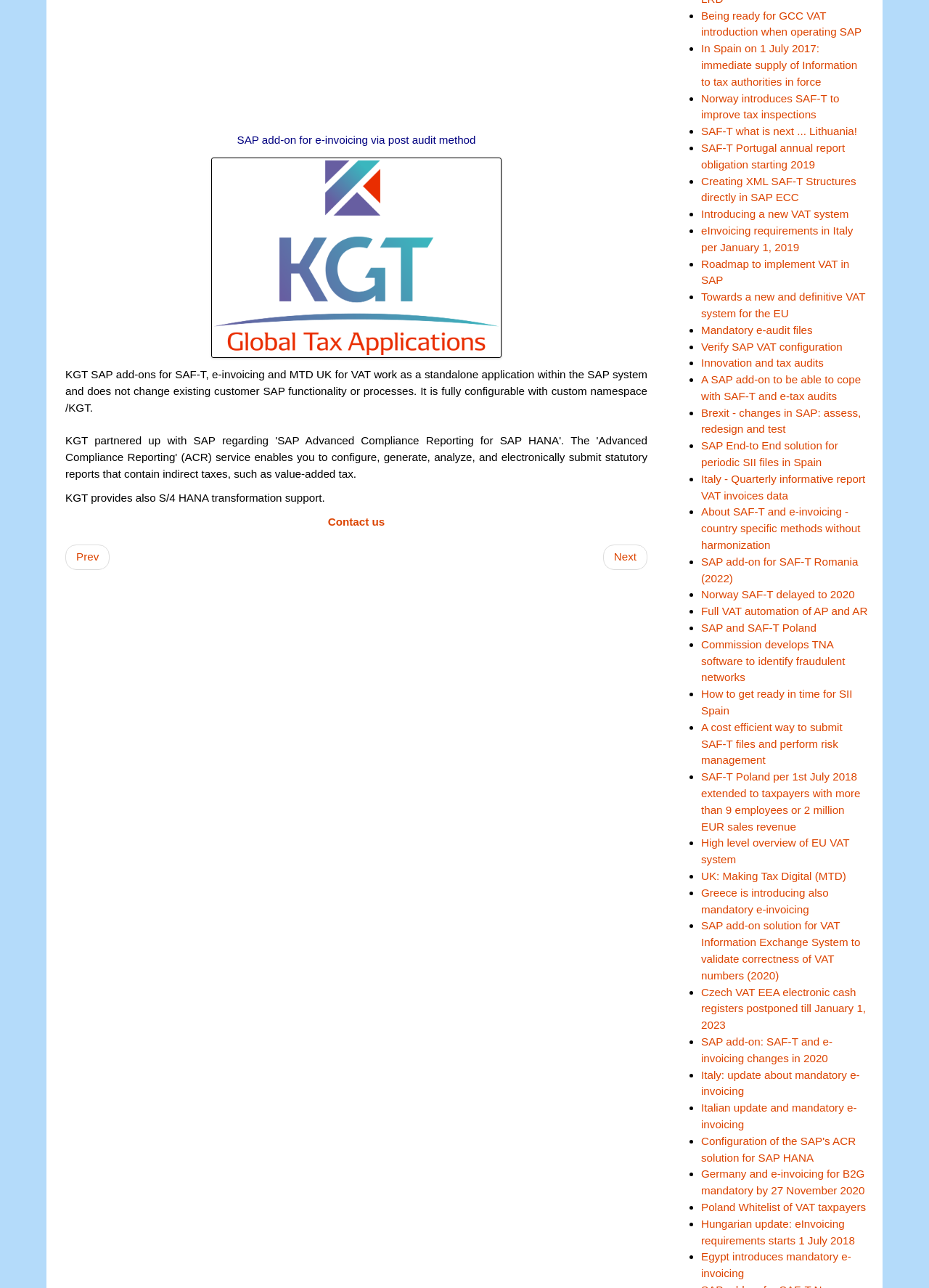Please locate the bounding box coordinates of the element that needs to be clicked to achieve the following instruction: "Learn about 'Creating XML SAF-T Structures directly in SAP ECC'". The coordinates should be four float numbers between 0 and 1, i.e., [left, top, right, bottom].

[0.755, 0.136, 0.922, 0.158]